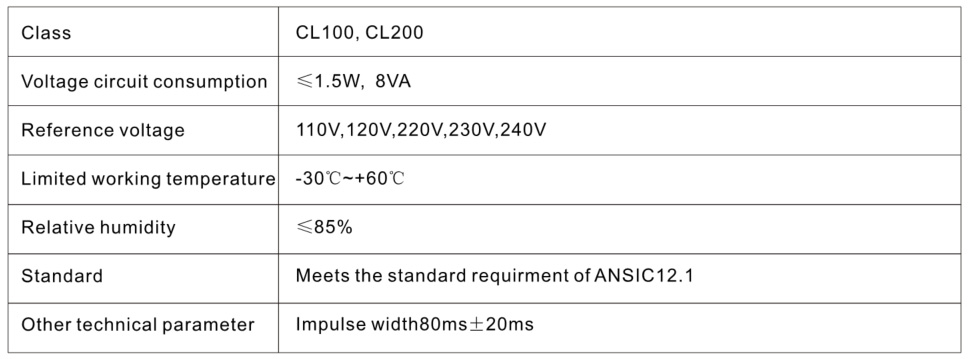What standard do the meters comply with?
Identify the answer in the screenshot and reply with a single word or phrase.

ANSI C12.1